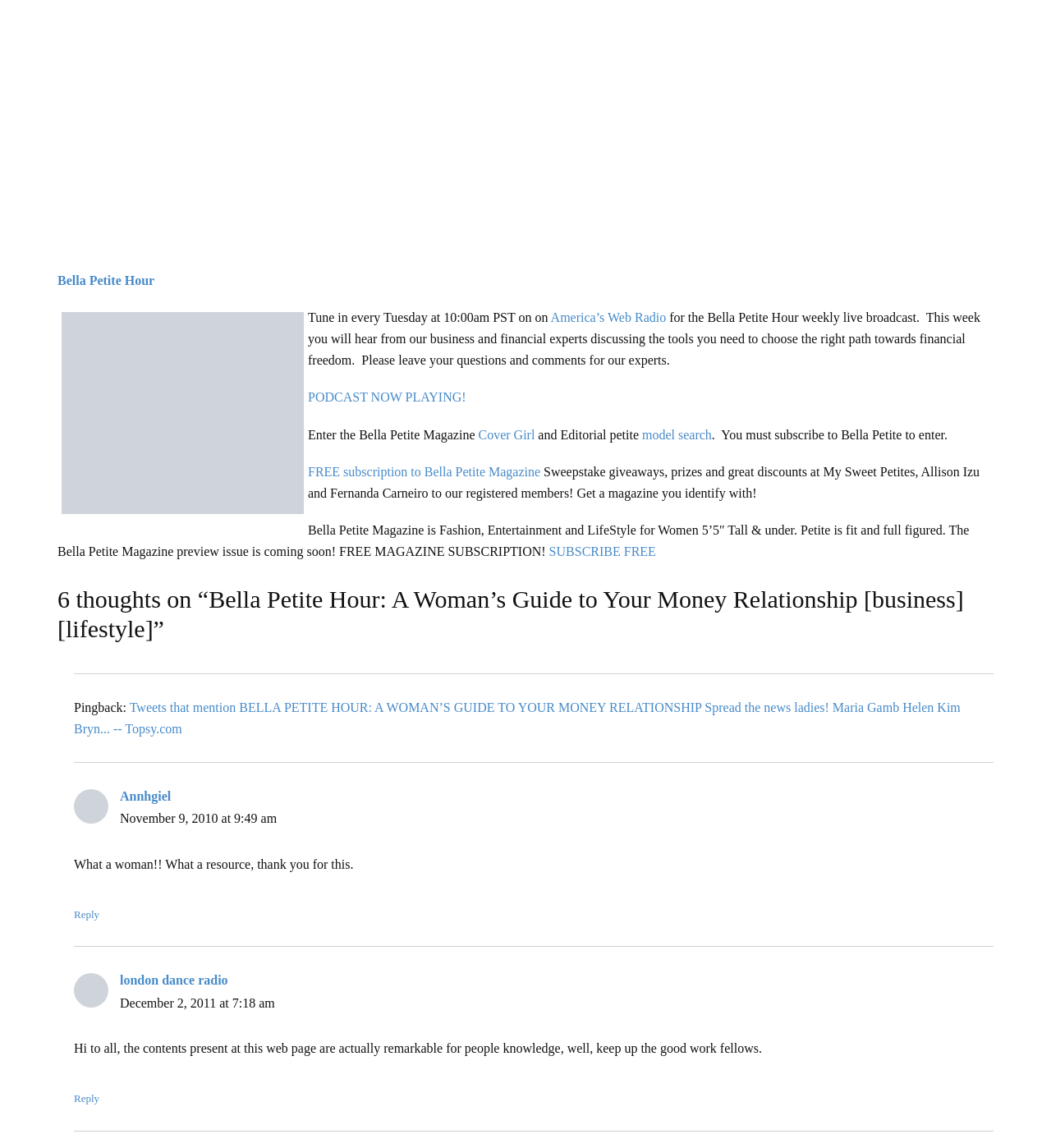Bounding box coordinates should be provided in the format (top-left x, top-left y, bottom-right x, bottom-right y) with all values between 0 and 1. Identify the bounding box for this UI element: America’s Web Radio

[0.524, 0.271, 0.634, 0.283]